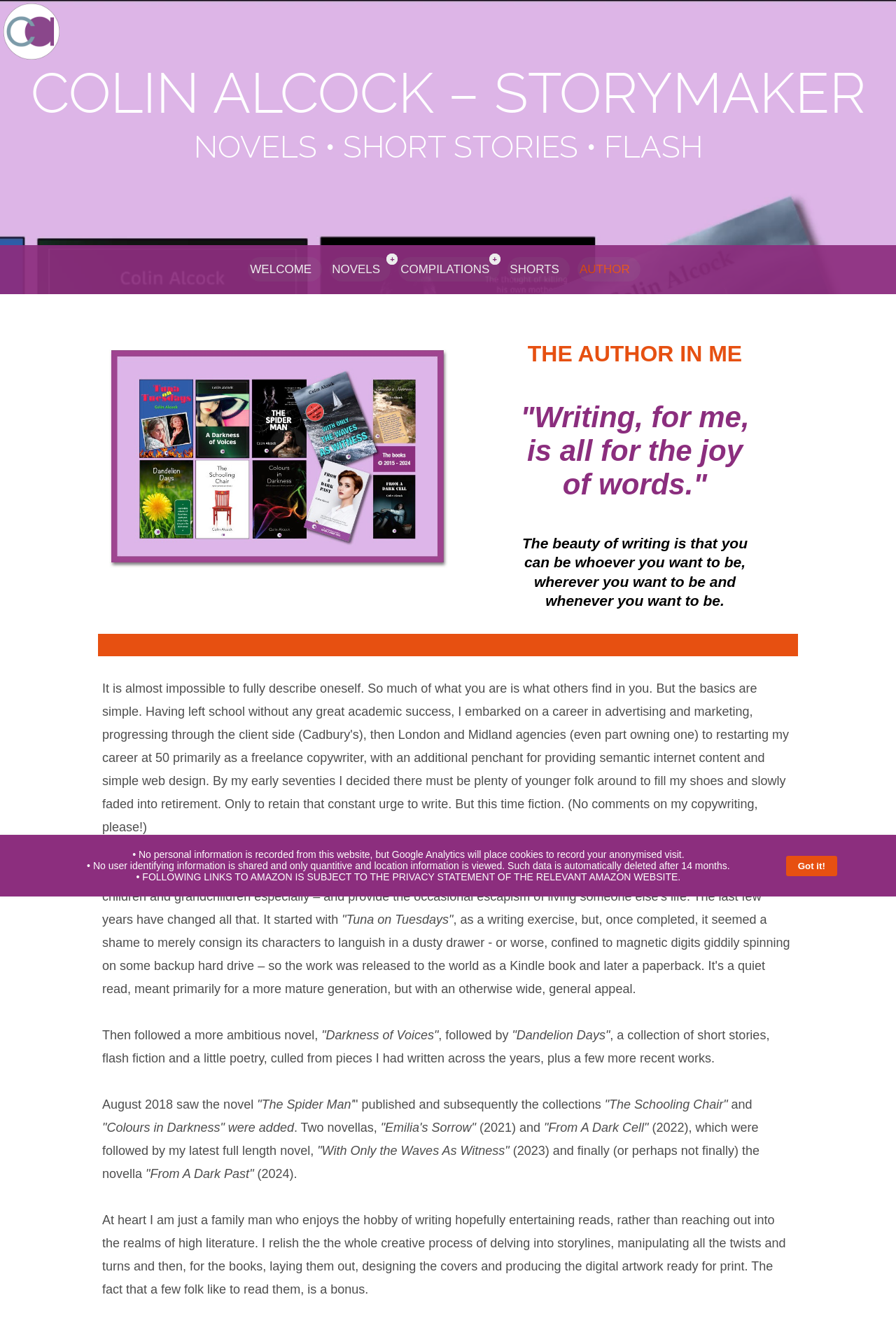Using a single word or phrase, answer the following question: 
What is the author's hobby?

Writing